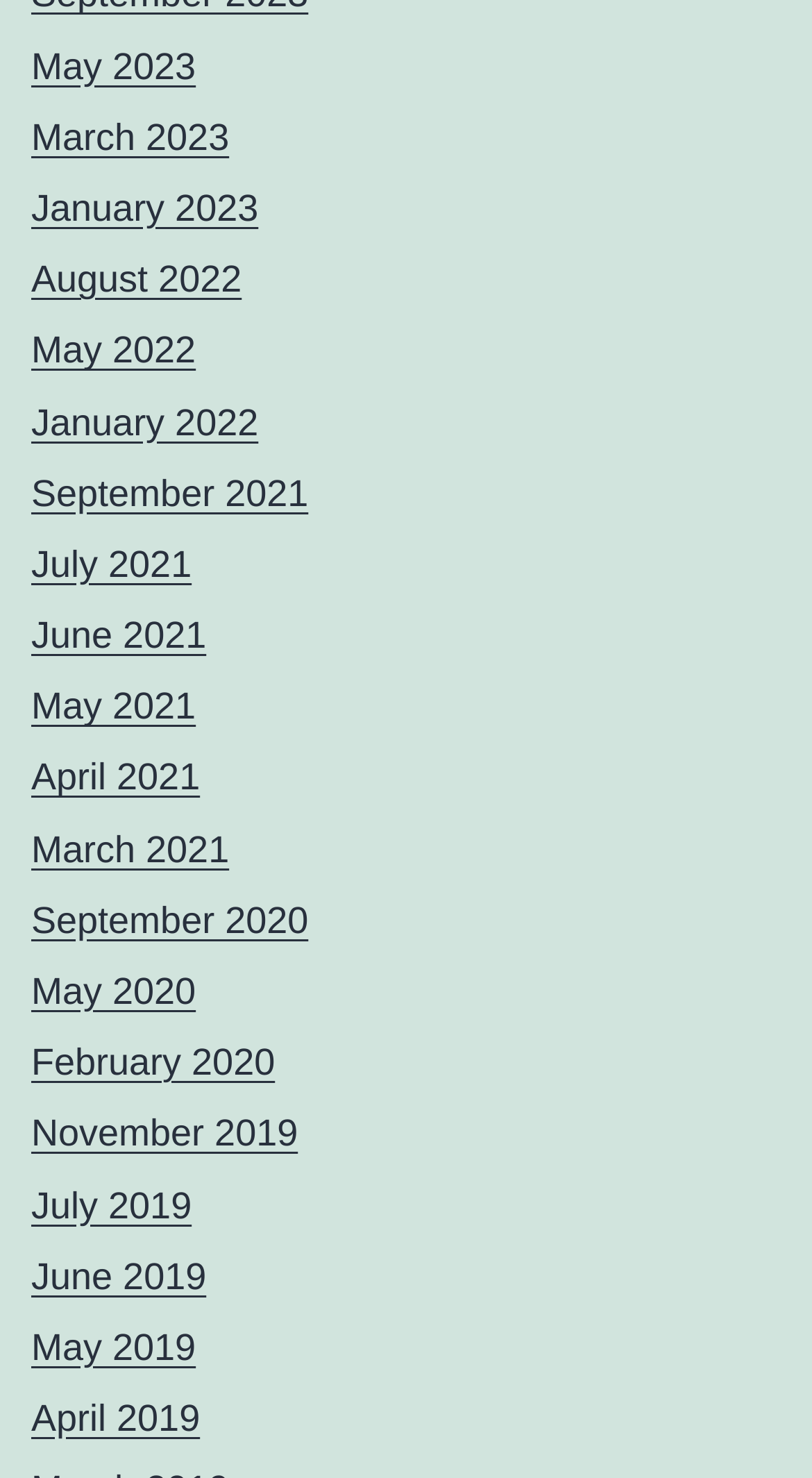Determine the bounding box coordinates of the target area to click to execute the following instruction: "access April 2021."

[0.038, 0.512, 0.246, 0.54]